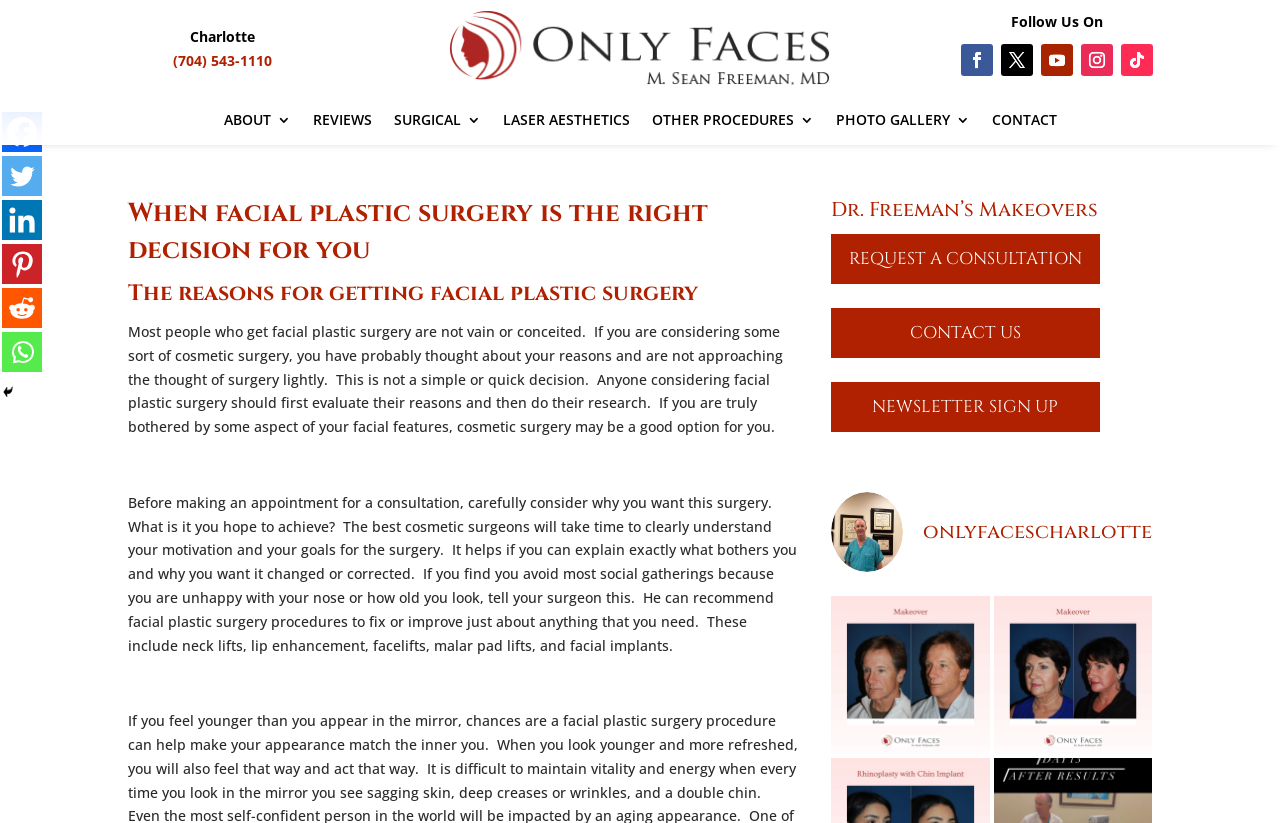Generate the title text from the webpage.

When facial plastic surgery is the right decision for you